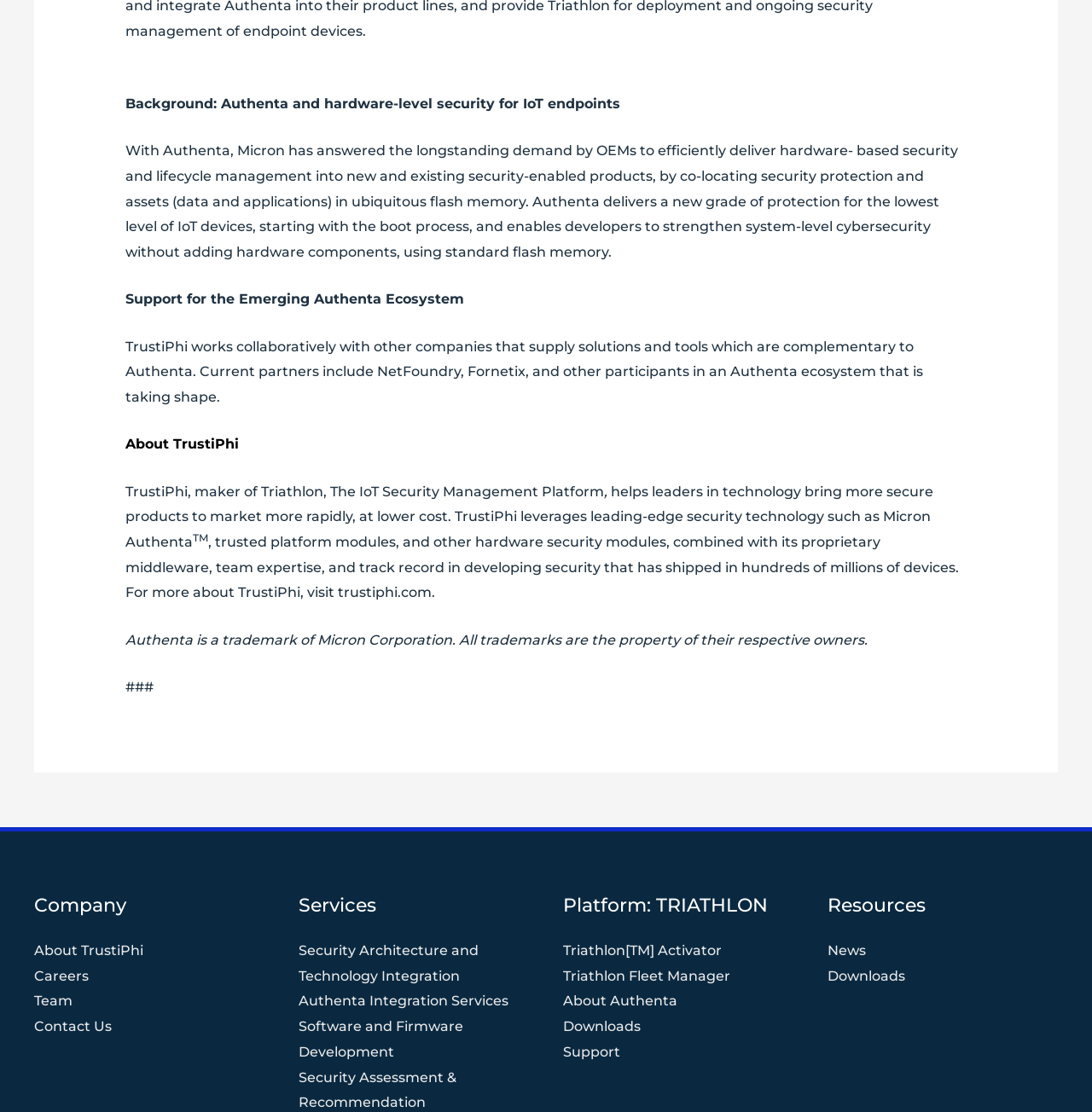Answer this question using a single word or a brief phrase:
What is the relationship between TrustiPhi and Micron?

Partners